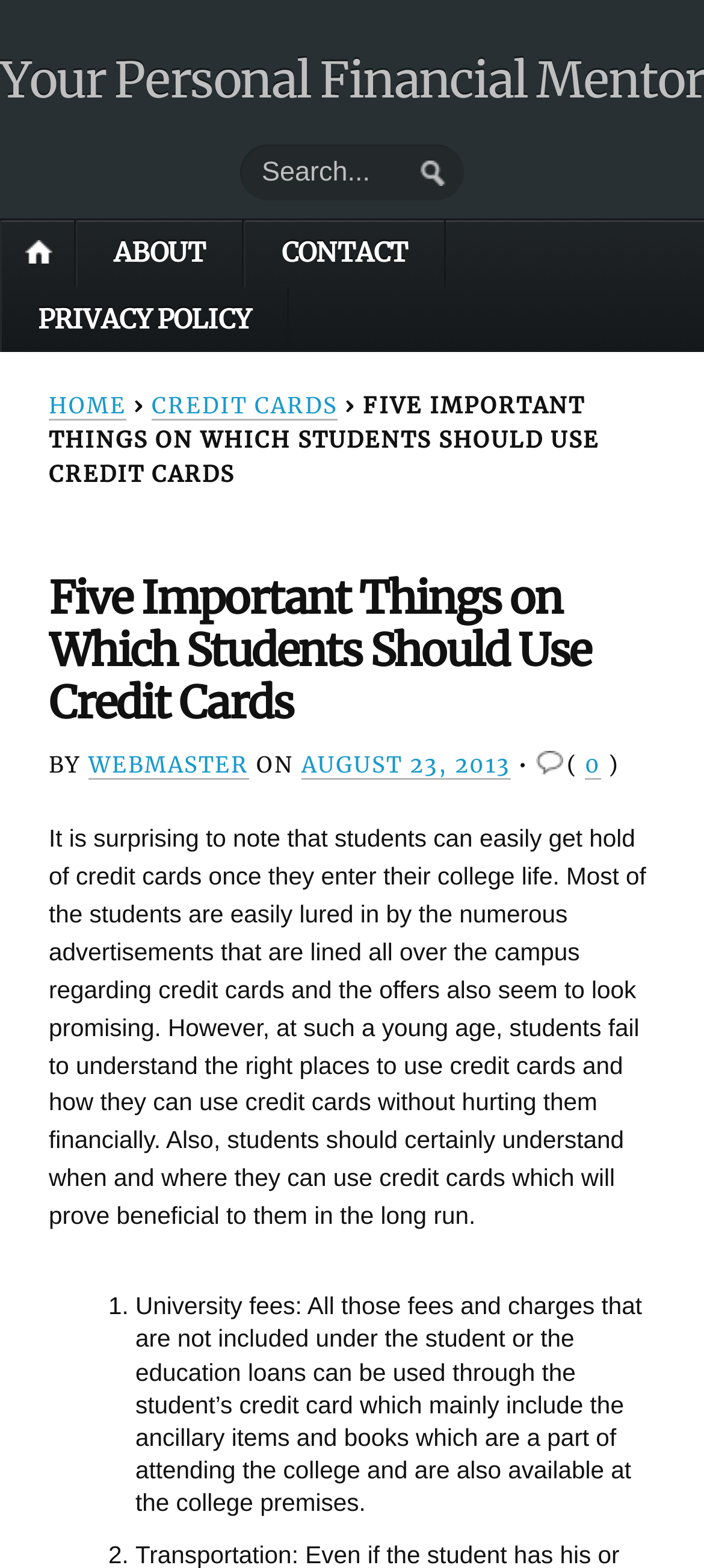Please find the bounding box coordinates of the clickable region needed to complete the following instruction: "submit a query". The bounding box coordinates must consist of four float numbers between 0 and 1, i.e., [left, top, right, bottom].

[0.597, 0.103, 0.633, 0.119]